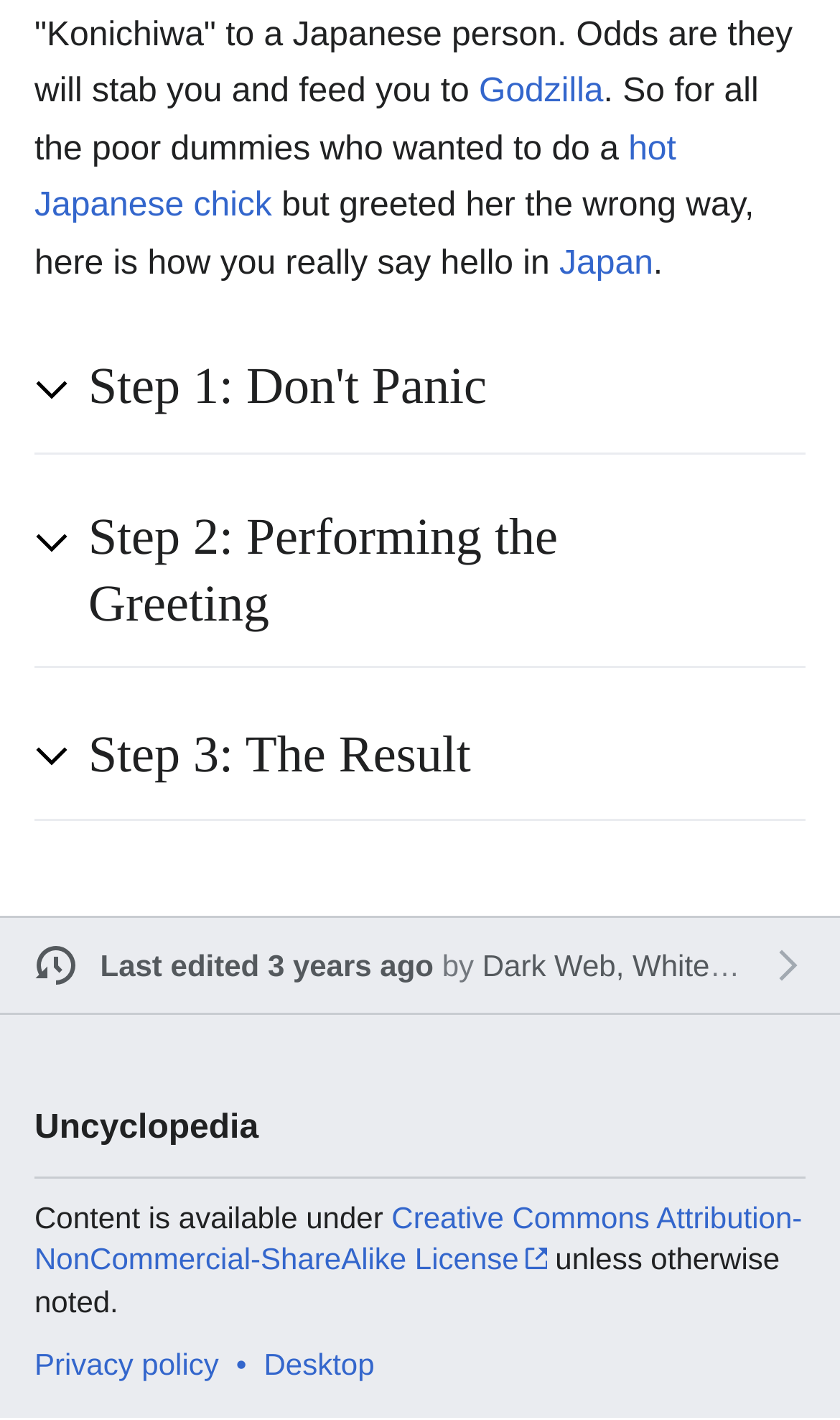Find the bounding box coordinates for the area that should be clicked to accomplish the instruction: "Click the link to learn about Godzilla".

[0.57, 0.052, 0.718, 0.078]